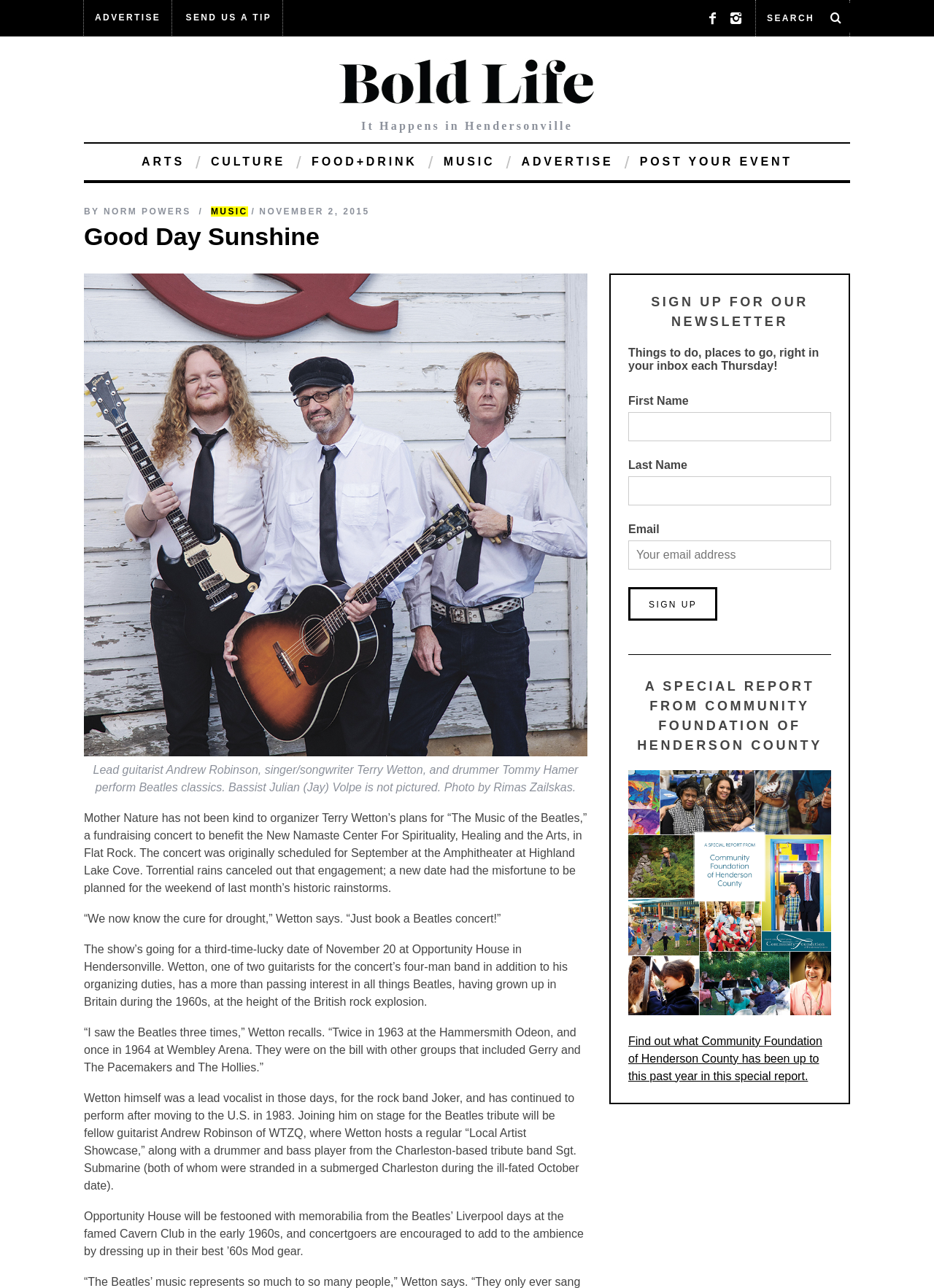Please answer the following question using a single word or phrase: 
What is the date of the concert?

November 20